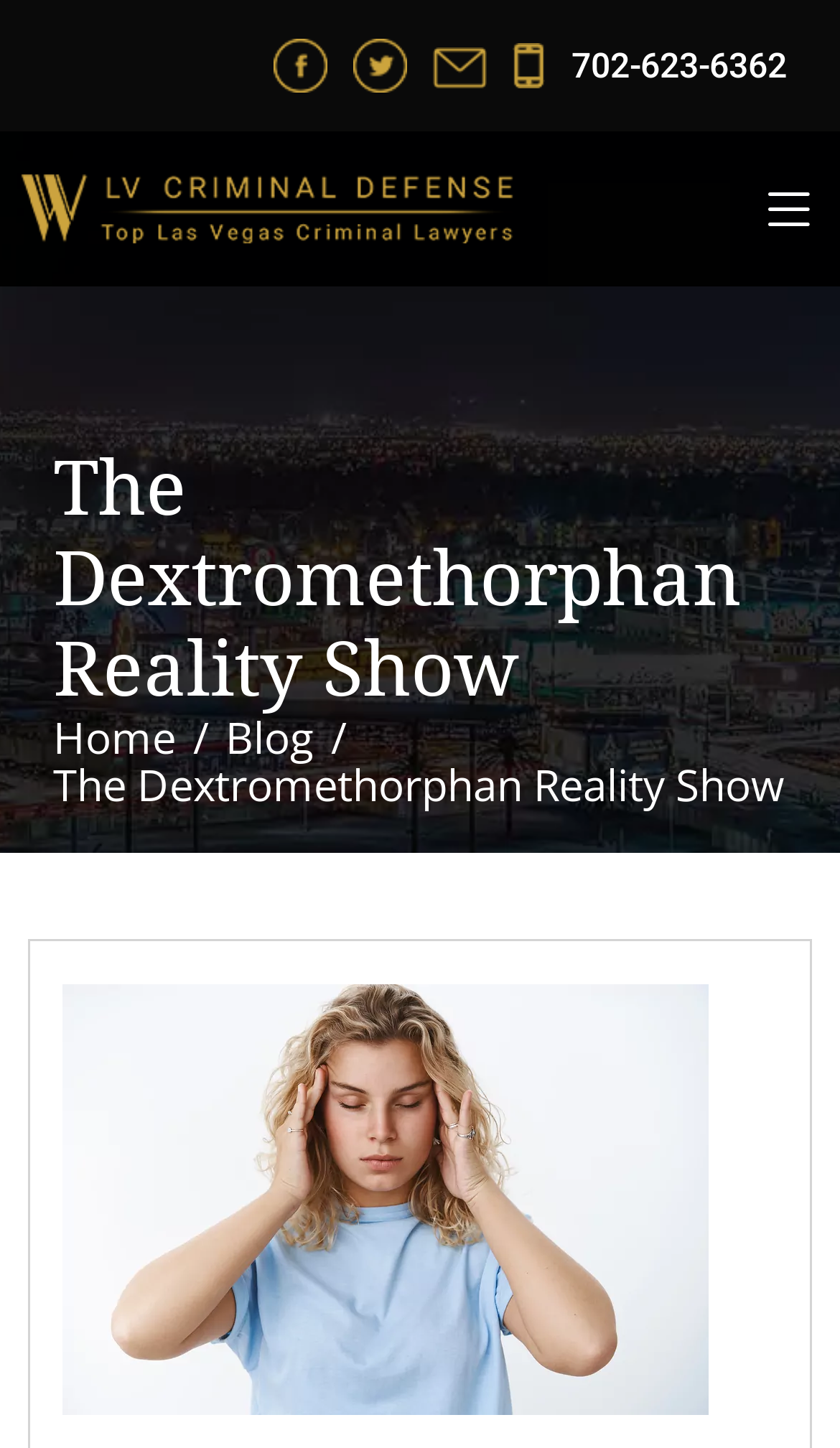From the image, can you give a detailed response to the question below:
Is there a phone number?

I can see a phone number '702-623-6362' on the webpage, which is accompanied by an image, indicating a contact number.